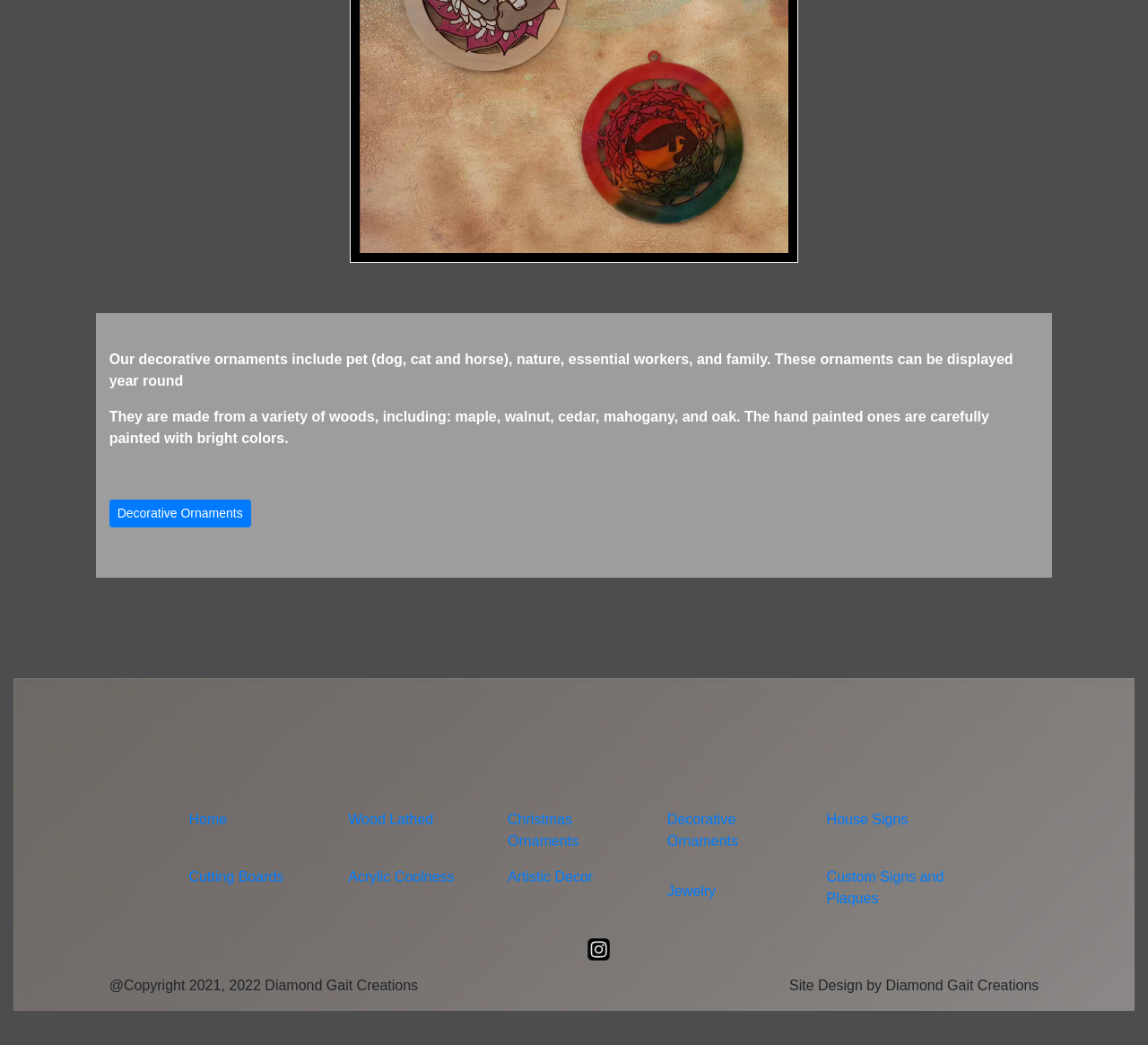Pinpoint the bounding box coordinates of the area that must be clicked to complete this instruction: "View the 'Diamond Gait Creations Logo'".

[0.48, 0.683, 0.52, 0.726]